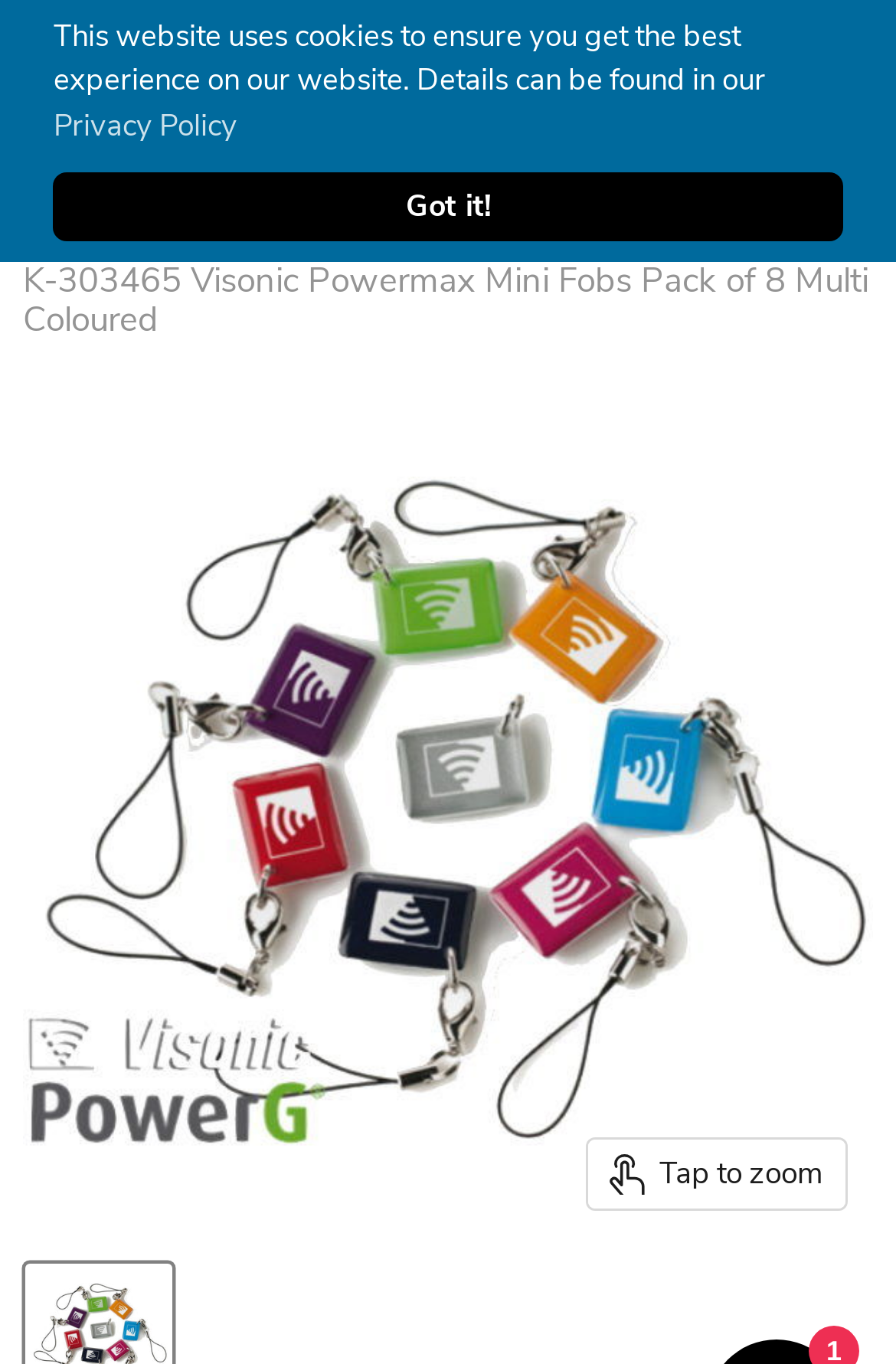Provide a brief response to the question using a single word or phrase: 
What is the navigation section at the top?

Breadcrumbs